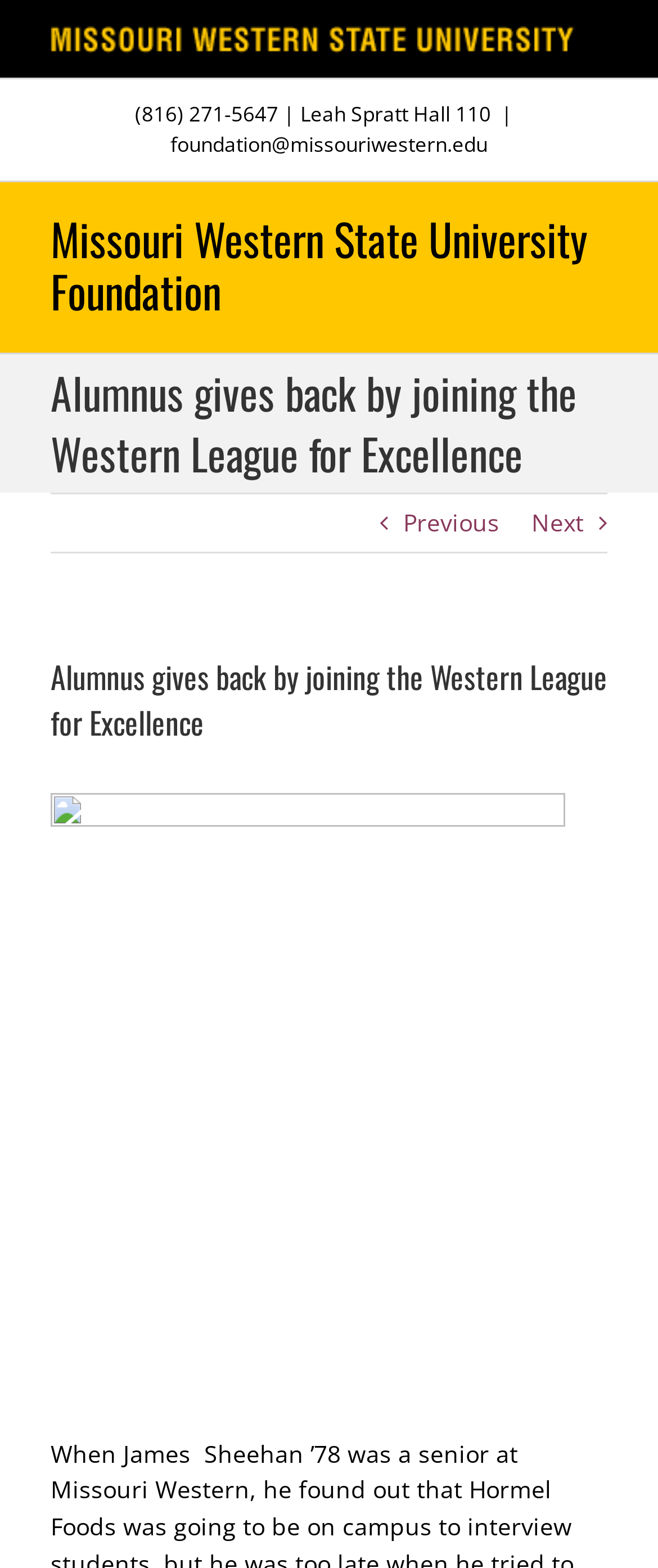Based on the provided description, "alt="MWSU Foundation Logo"", find the bounding box of the corresponding UI element in the screenshot.

[0.077, 0.138, 0.923, 0.204]